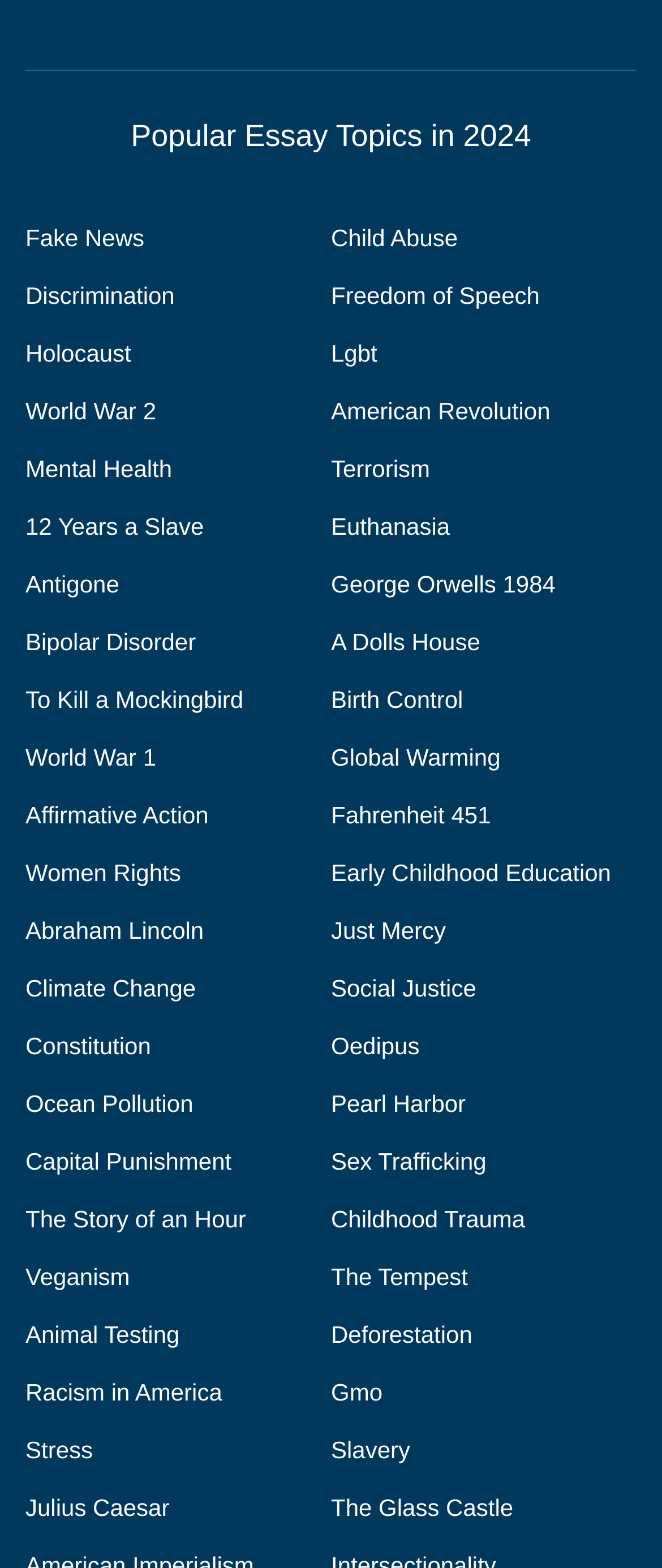Please identify the bounding box coordinates of the region to click in order to complete the task: "View the 'The Glass Castle' essay topic". The coordinates must be four float numbers between 0 and 1, specified as [left, top, right, bottom].

[0.5, 0.953, 0.775, 0.97]